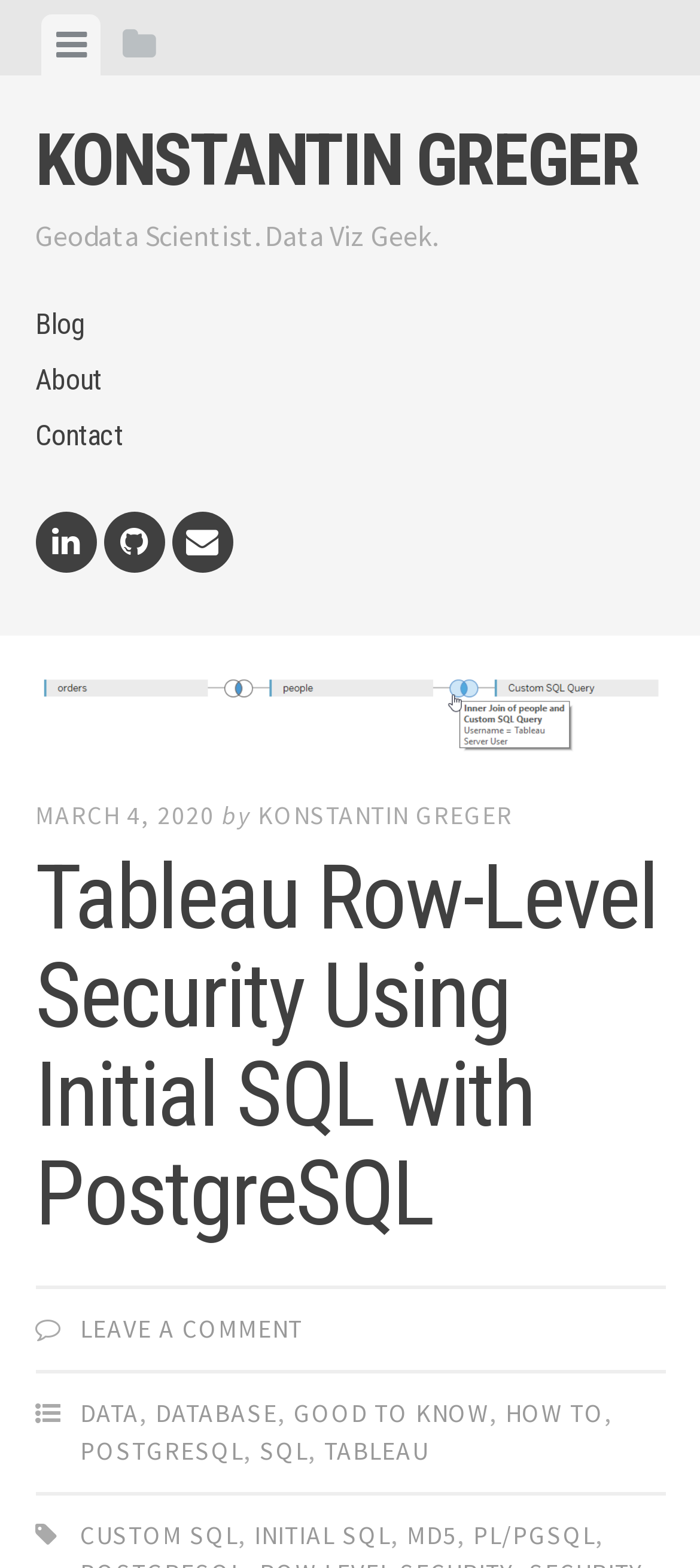What is the date of the first blog post?
Kindly give a detailed and elaborate answer to the question.

The date of the first blog post is MARCH 4, 2020, which is indicated by the time element with the same text.